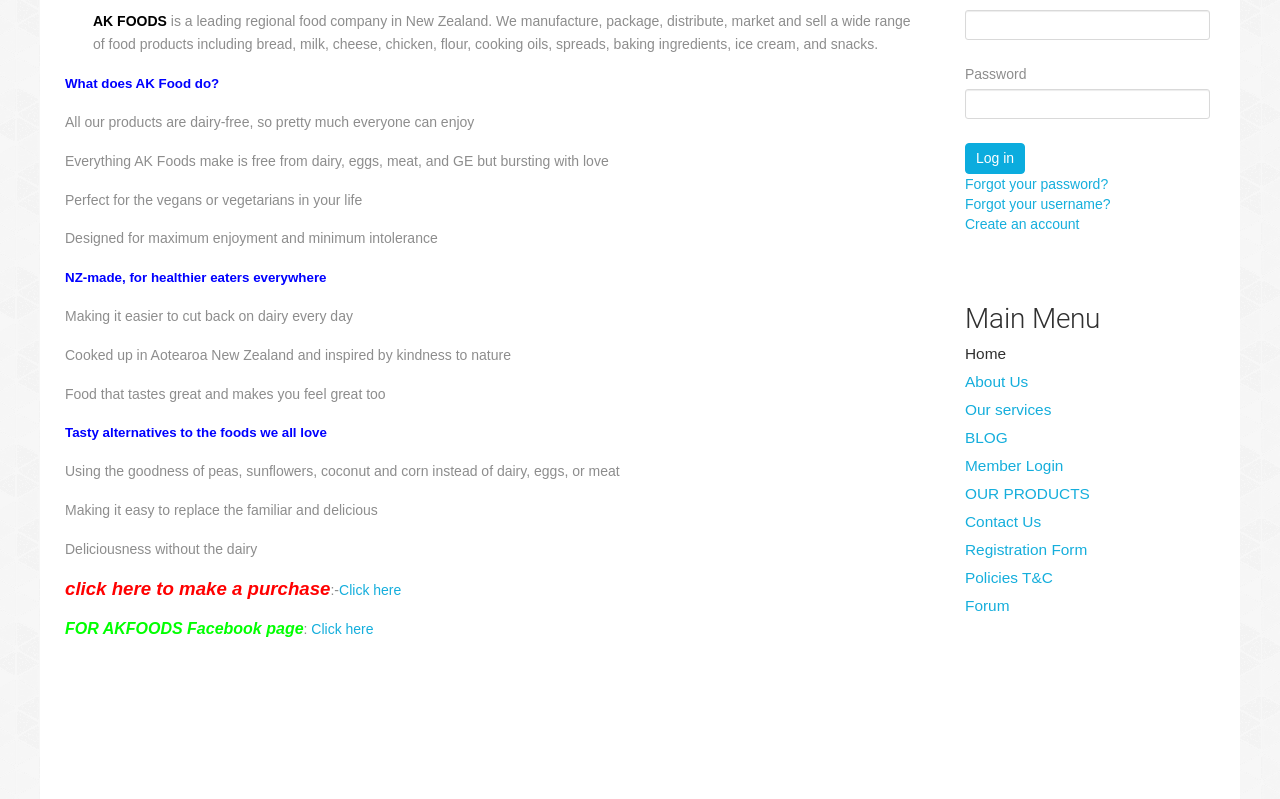Identify the bounding box for the UI element described as: "Our services". Ensure the coordinates are four float numbers between 0 and 1, formatted as [left, top, right, bottom].

[0.754, 0.501, 0.949, 0.526]